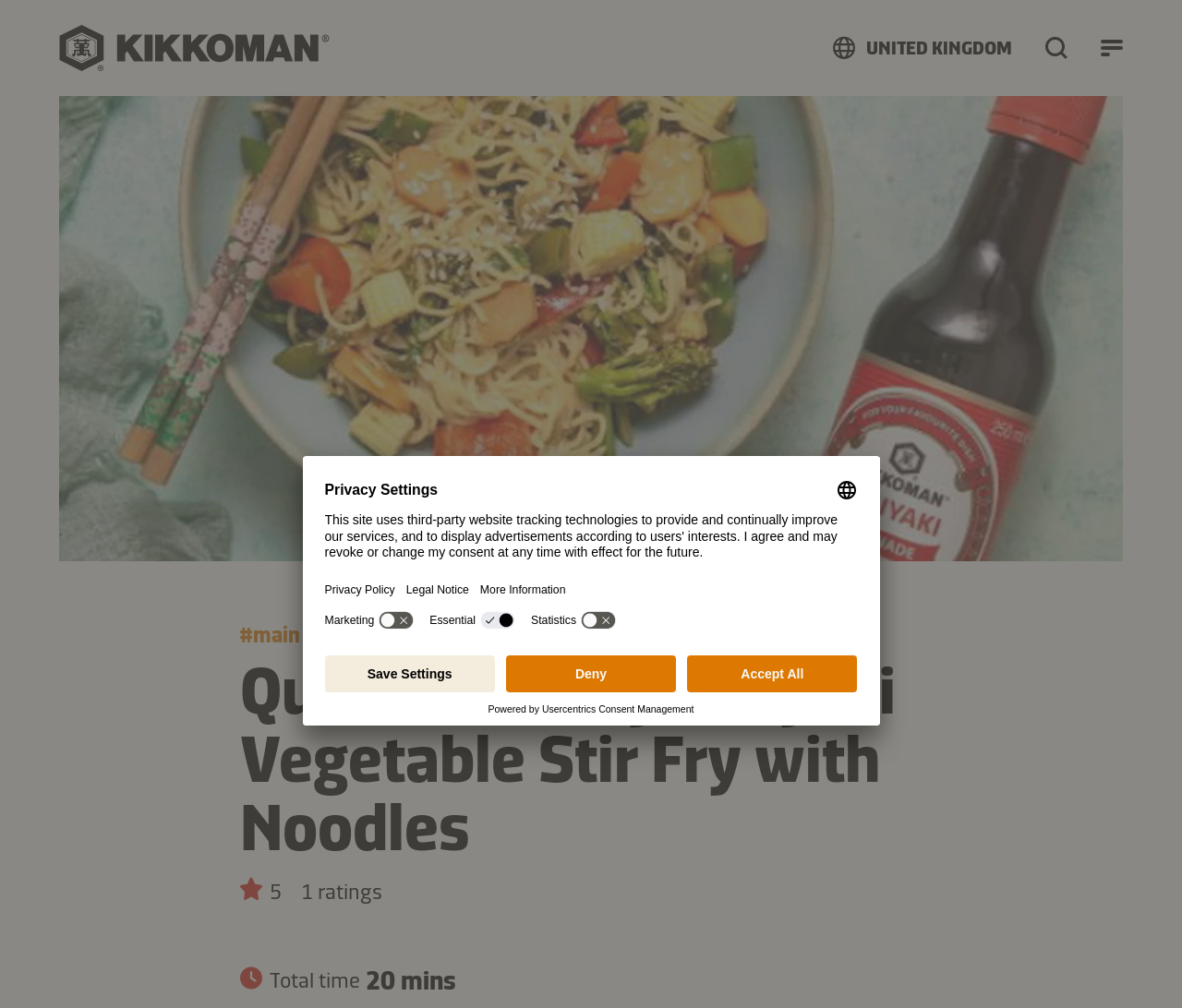Using the description: "# Vegetables", identify the bounding box of the corresponding UI element in the screenshot.

[0.345, 0.615, 0.443, 0.645]